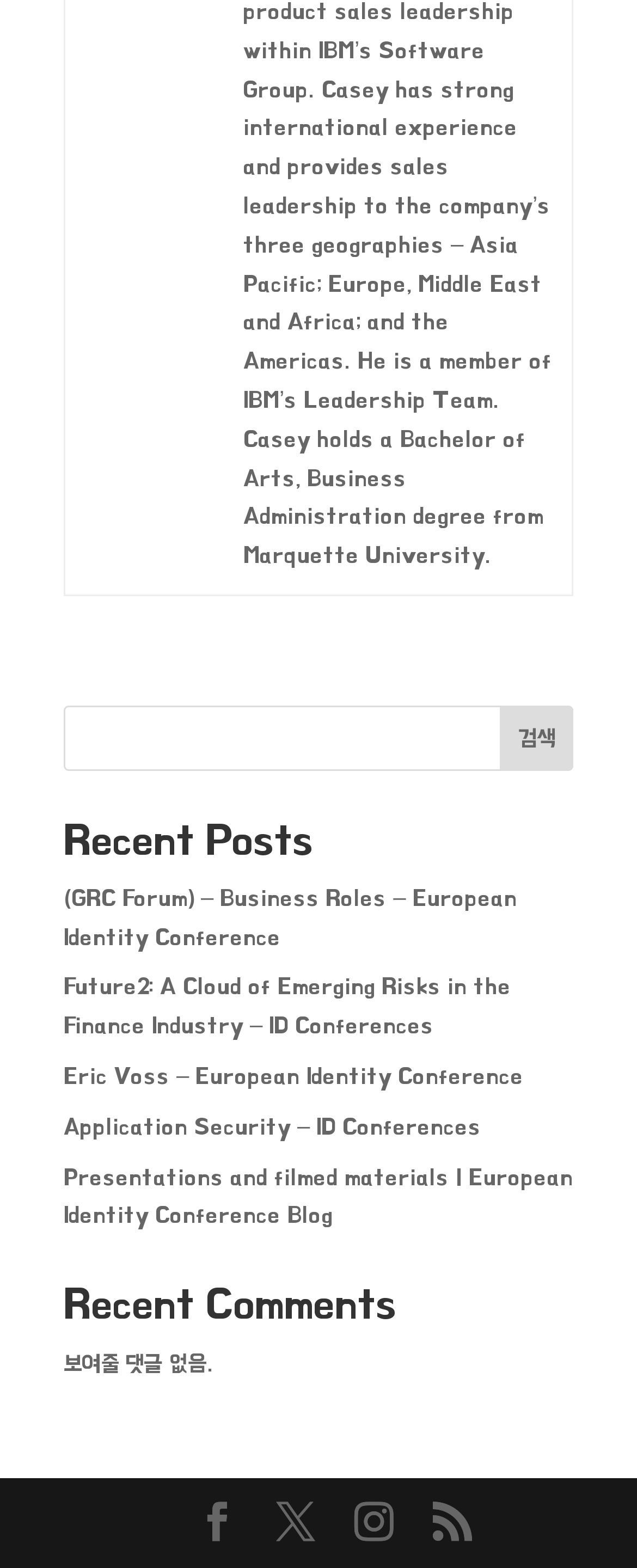Please give a one-word or short phrase response to the following question: 
What is the purpose of the search box?

To search